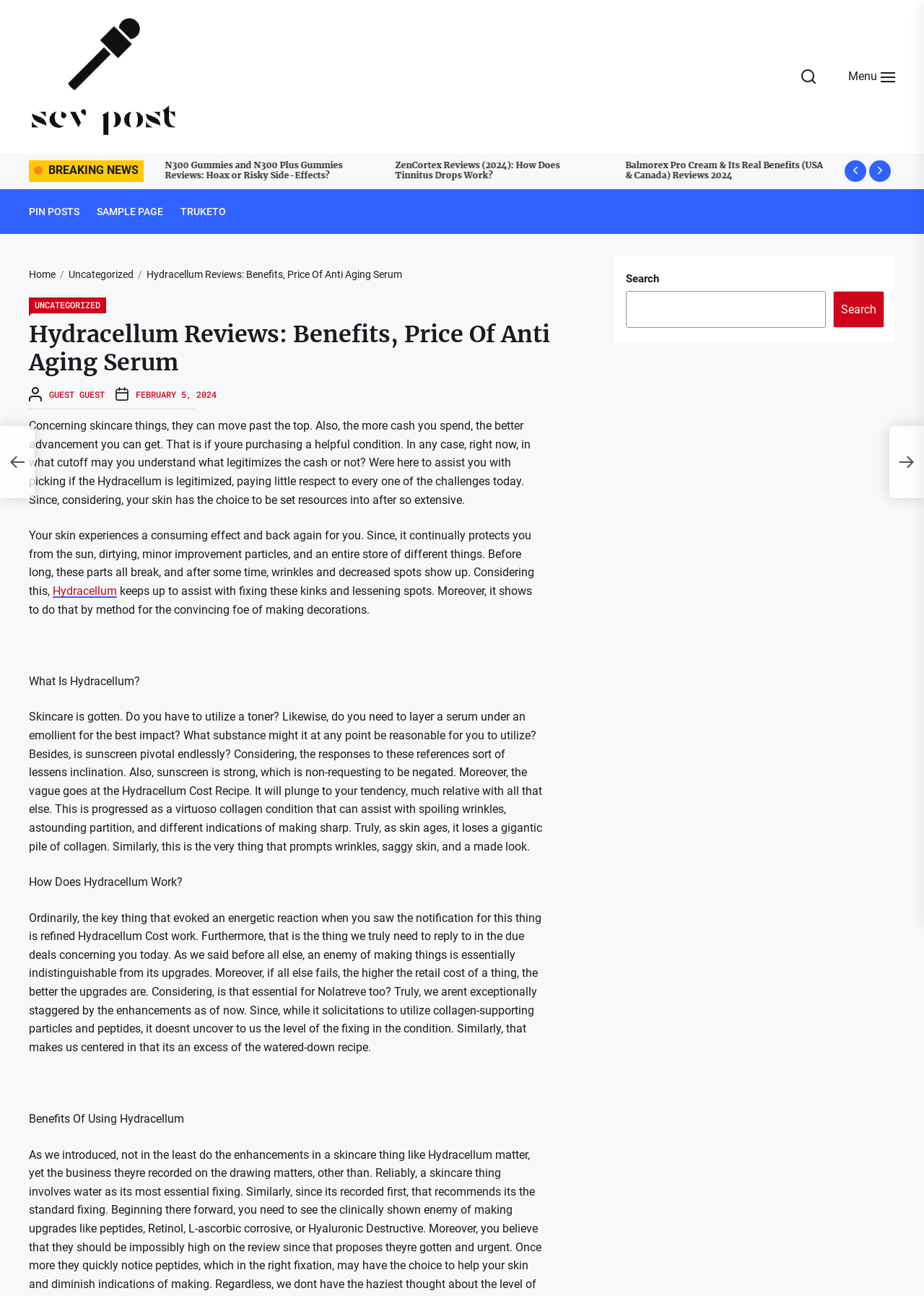What is the name of the skincare product reviewed in this article?
From the screenshot, supply a one-word or short-phrase answer.

Hydracellum